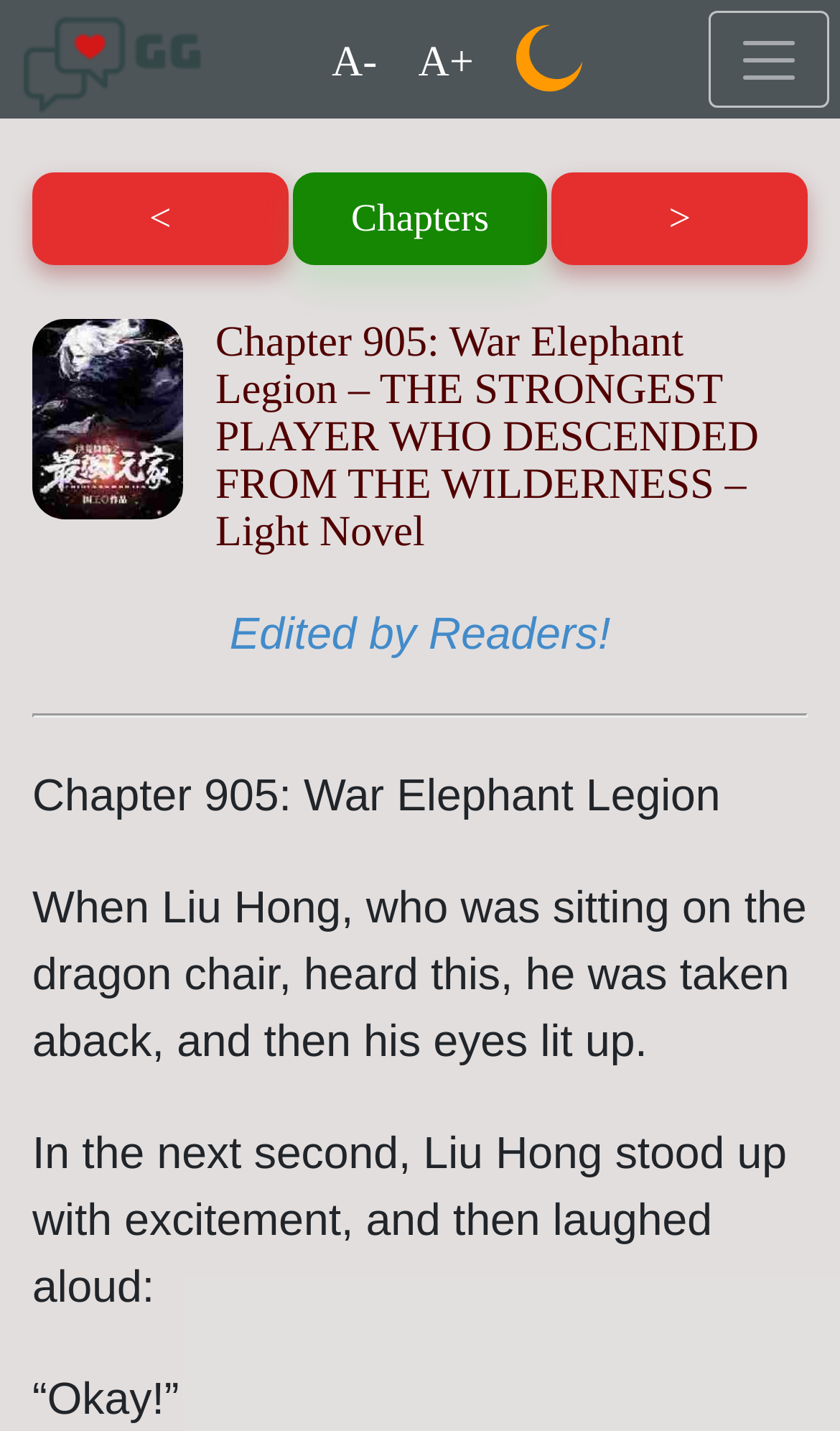Based on the image, give a detailed response to the question: What is the purpose of the 'A-' and 'A+' buttons?

I deduced the purpose of the 'A-' and 'A+' buttons by considering their placement and design. They are likely used to adjust the font size of the text on the webpage, with 'A-' decreasing the font size and 'A+' increasing it.